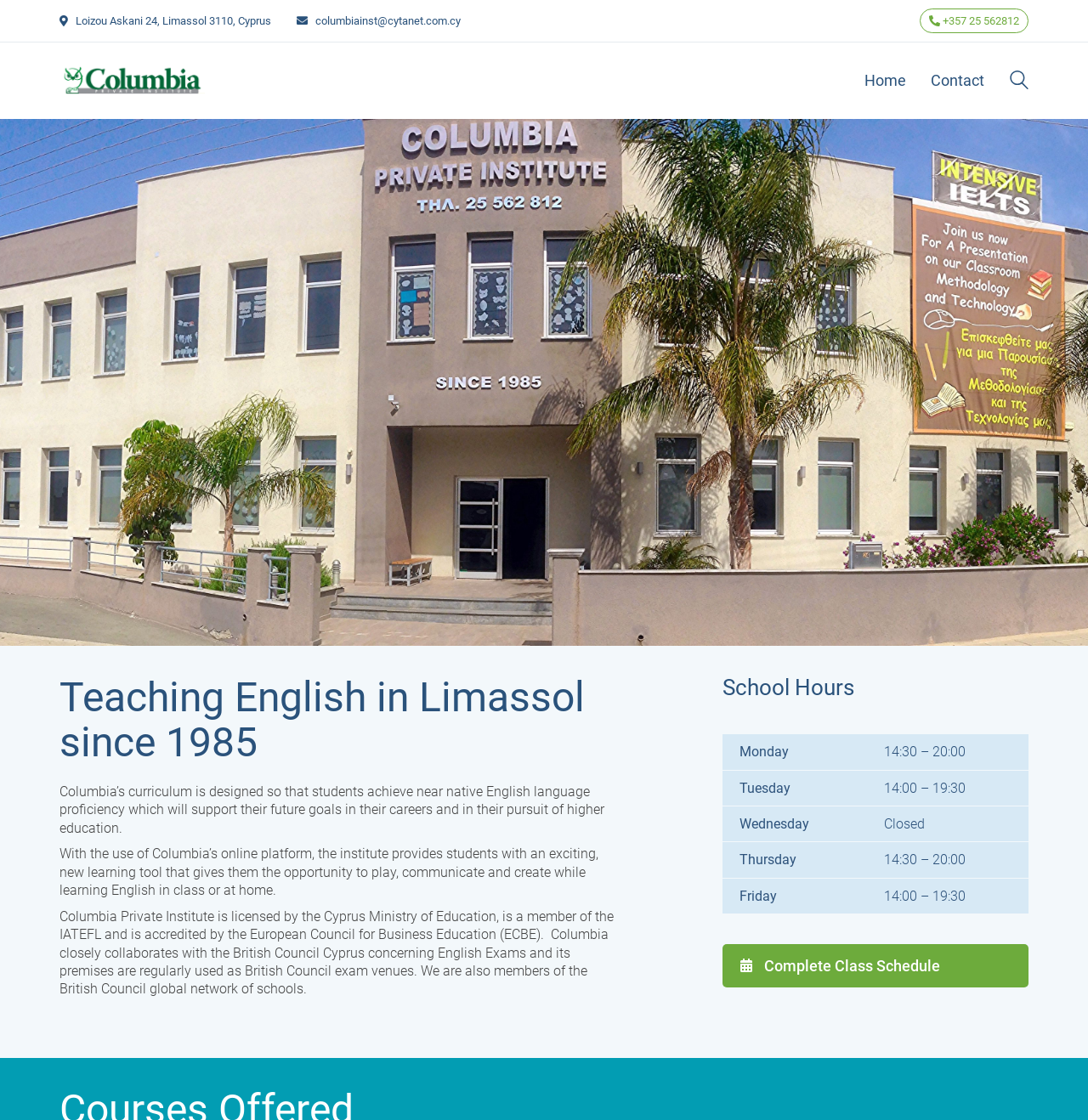Please locate the bounding box coordinates of the region I need to click to follow this instruction: "View the 'Contact' page".

[0.855, 0.063, 0.905, 0.081]